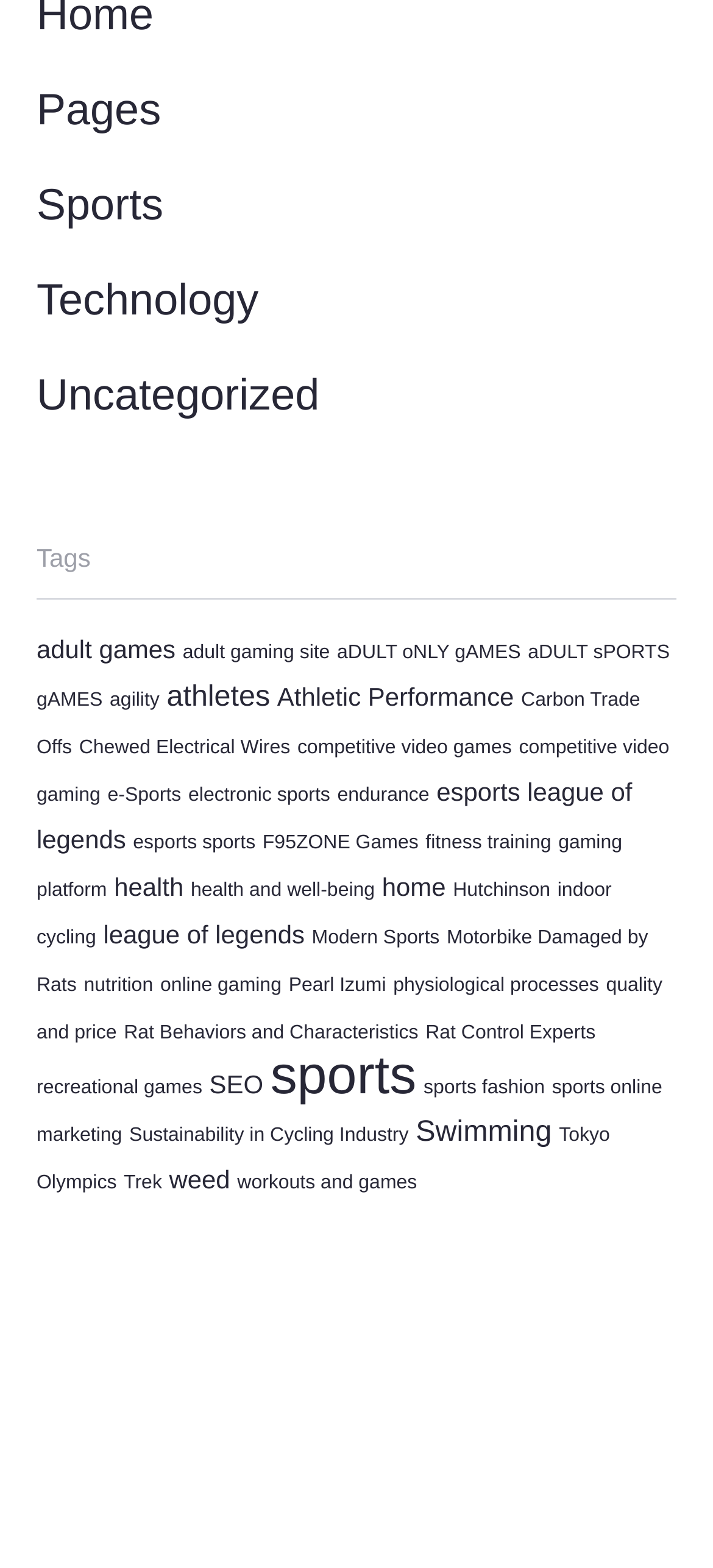Please locate the bounding box coordinates of the element that should be clicked to complete the given instruction: "Click on the 'Pages' link".

[0.051, 0.055, 0.226, 0.087]